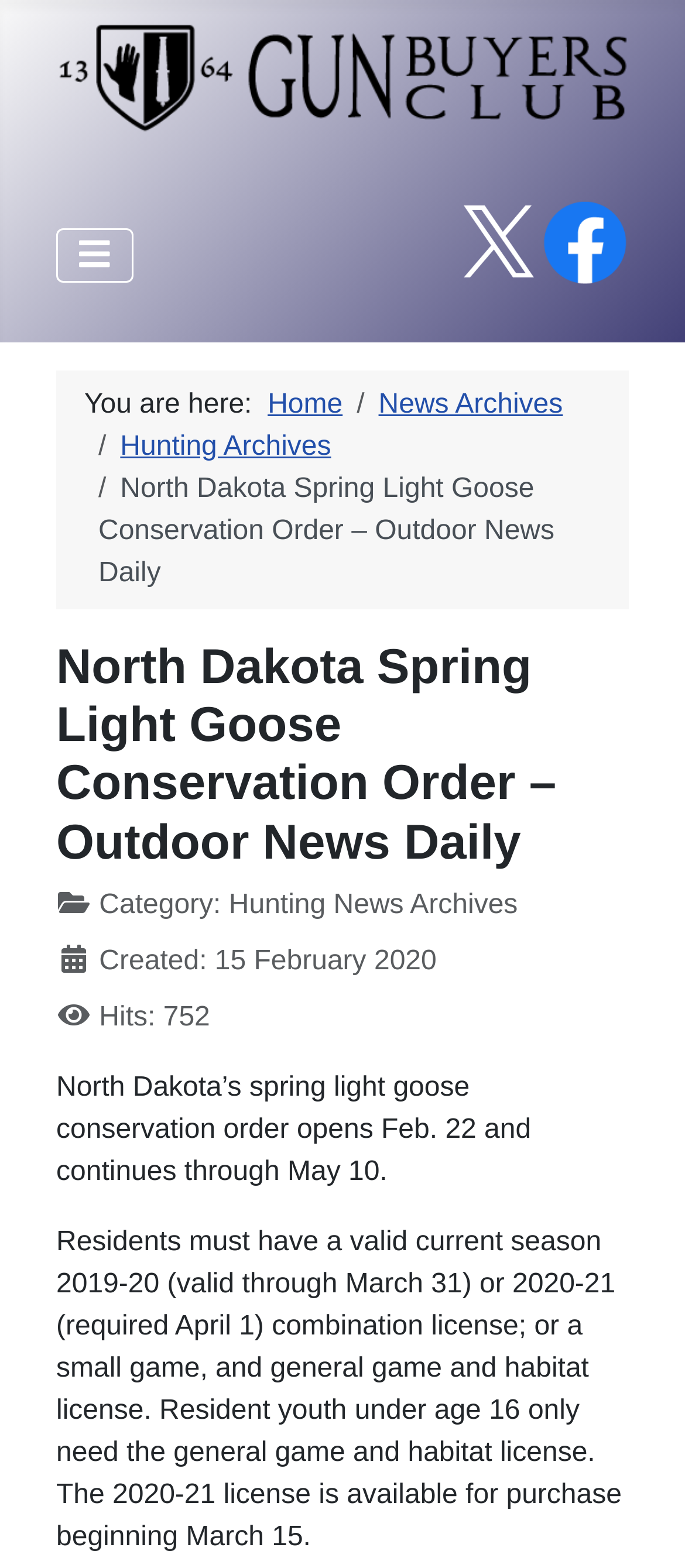Please answer the following question using a single word or phrase: 
How many hits did this article get?

752